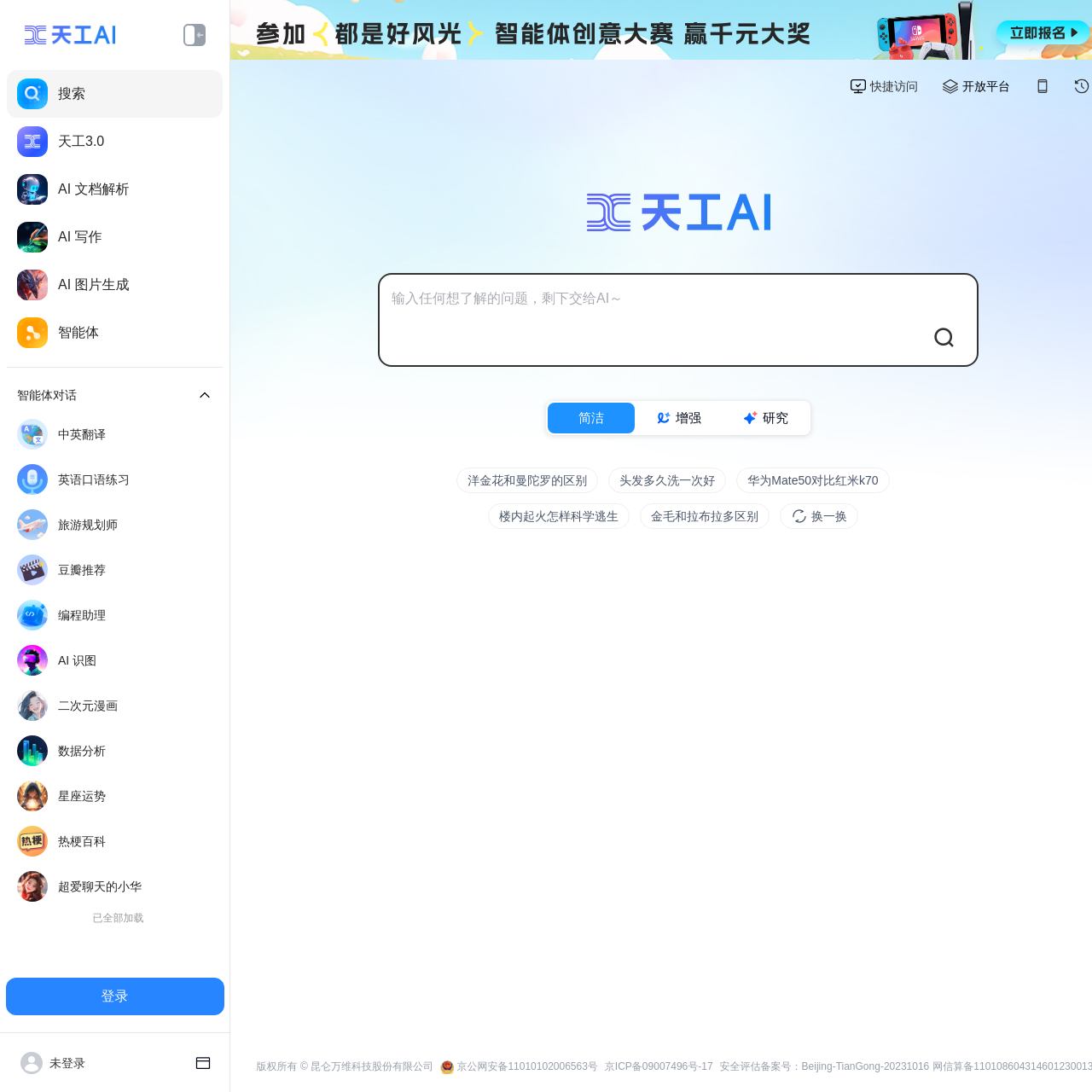Give the bounding box coordinates for the element described by: "天工3.0".

[0.006, 0.108, 0.204, 0.152]